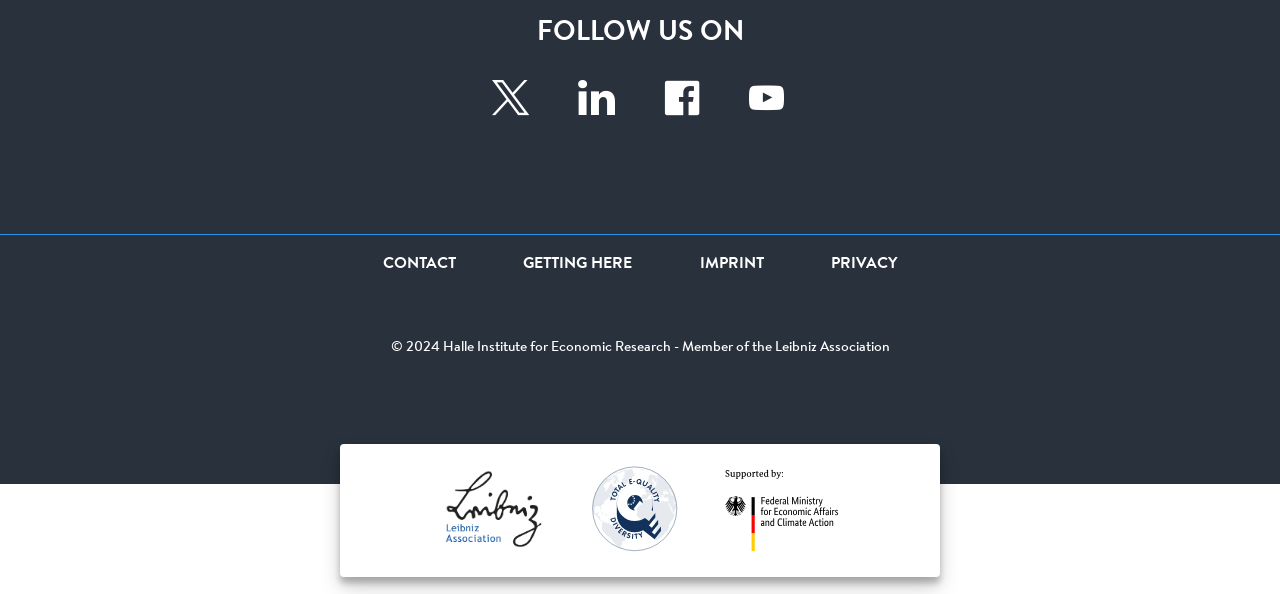Provide the bounding box coordinates for the UI element that is described as: "Terminology".

None